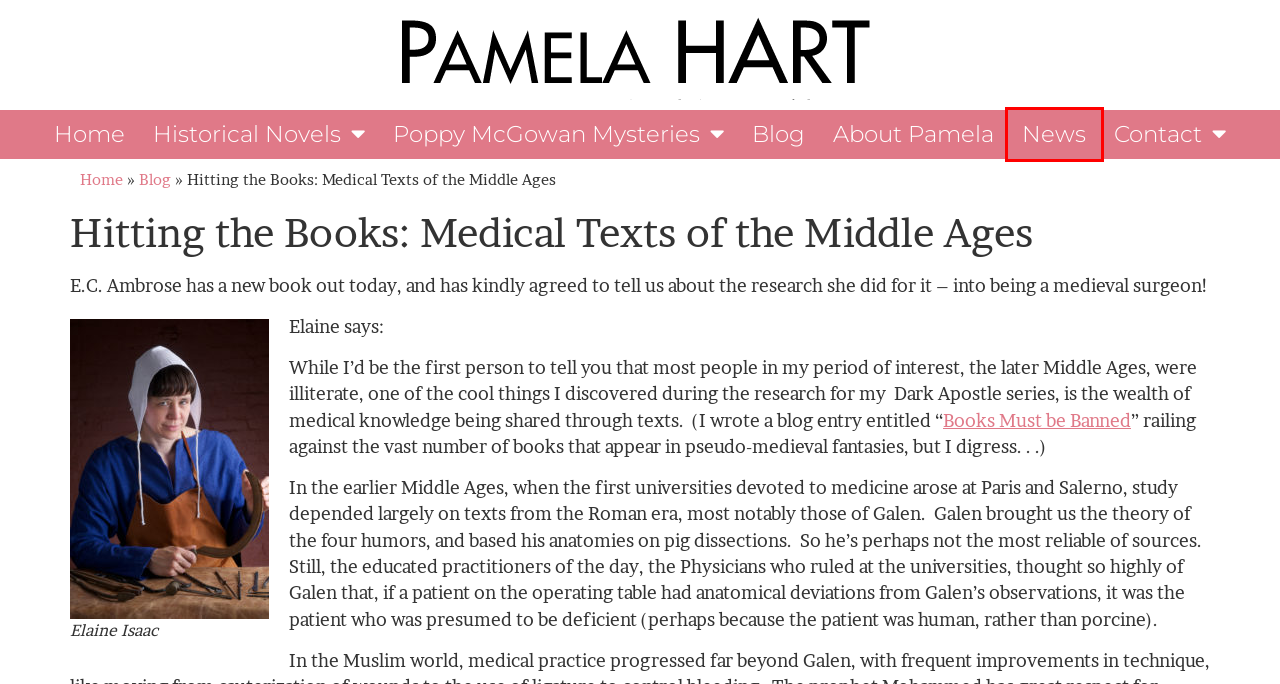Look at the screenshot of a webpage where a red rectangle bounding box is present. Choose the webpage description that best describes the new webpage after clicking the element inside the red bounding box. Here are the candidates:
A. Books must be Banned!   | E. C. Ambrose
B. Blog - Pamela Hart
C. Home - Pamela Hart
D. Contact - Pamela Hart
E. Historical Novels - Pamela Hart
F. About Pamela - Pamela Hart
G. News - Pamela Hart
H. Poppy McGowan Mysteries - Pamela Hart

G